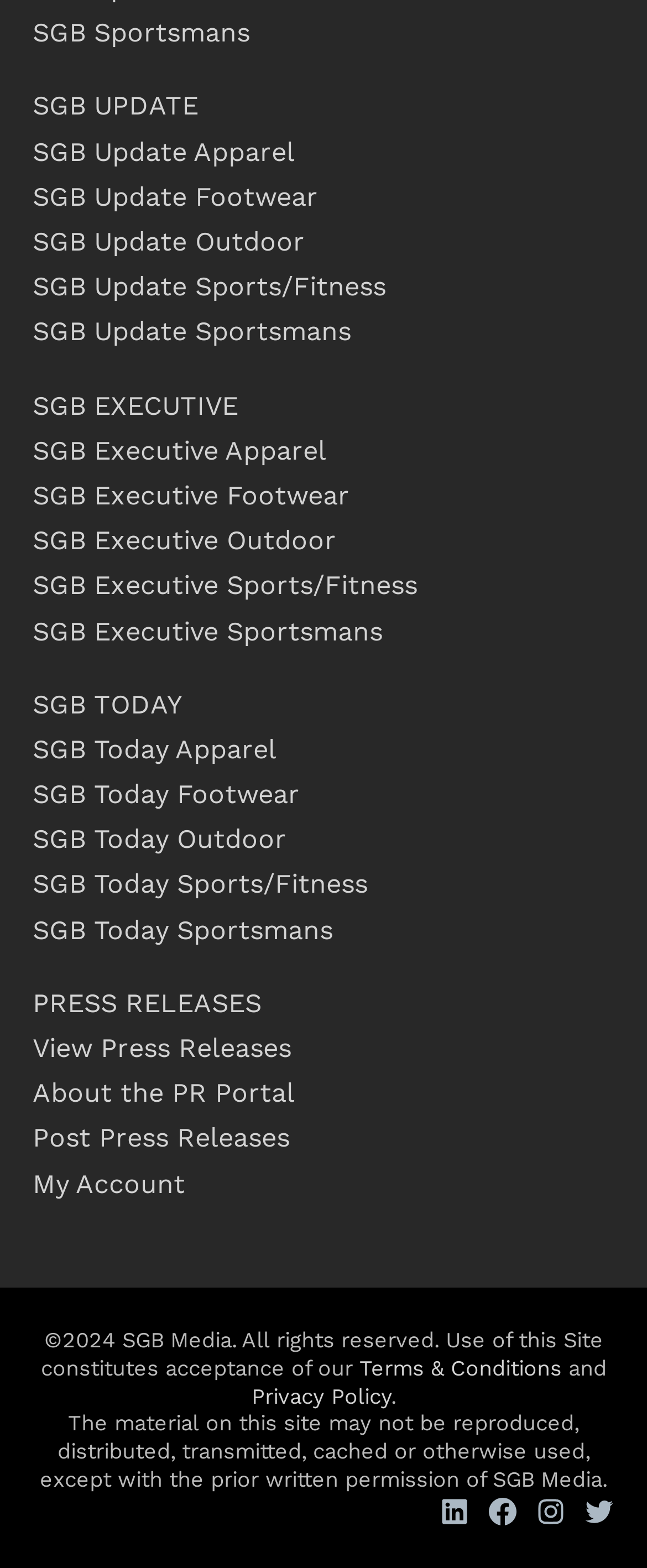How many links are there under PRESS RELEASES?
Please respond to the question with a detailed and thorough explanation.

By examining the links under 'PRESS RELEASES', I can see that there are 4 links: View Press Releases, About the PR Portal, Post Press Releases, and My Account.